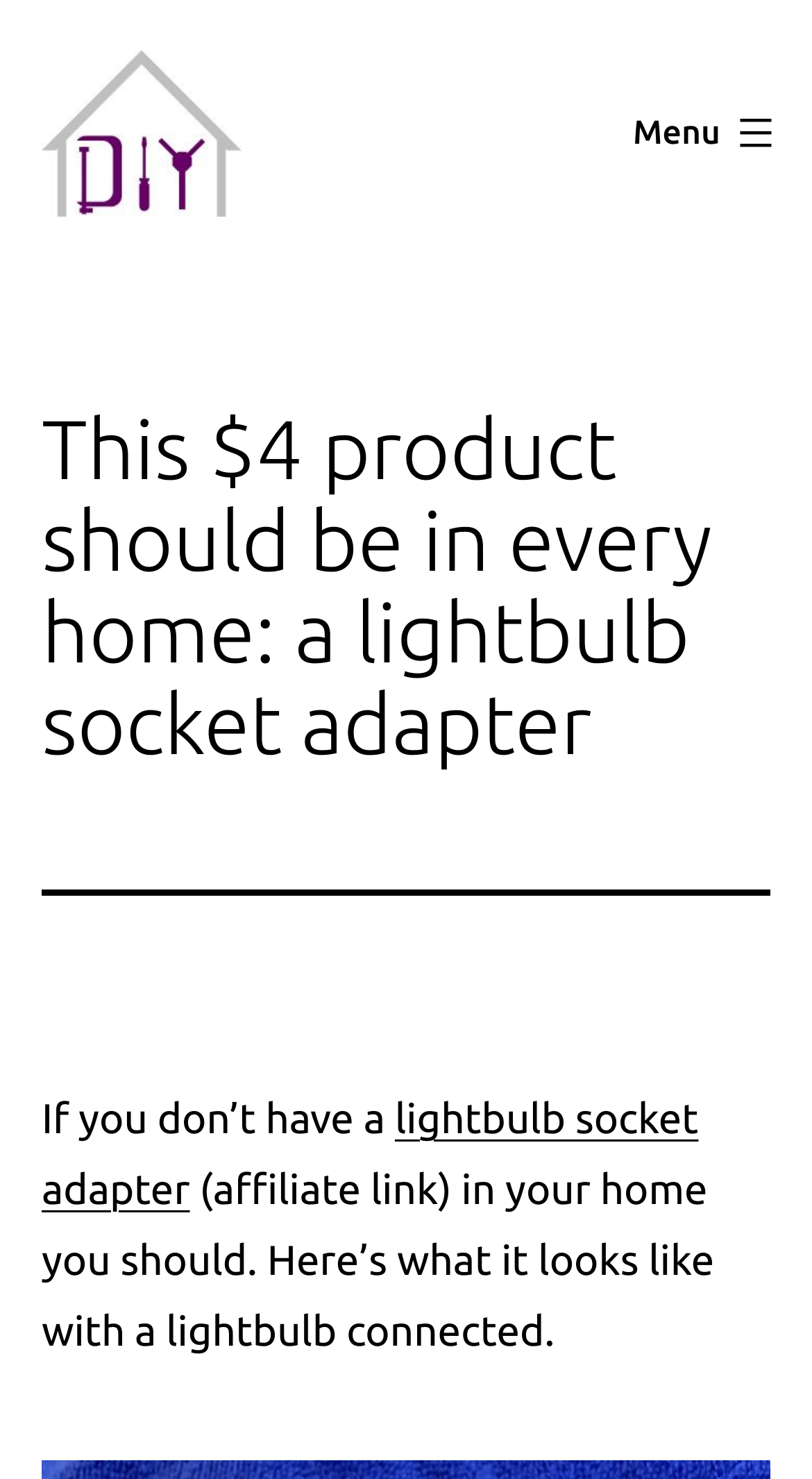Give a detailed overview of the webpage's appearance and contents.

The webpage is about a DIY home upgrade product, specifically a lightbulb socket adapter. At the top left of the page, there is a logo and a link to "Upgrade Your Home DIY" with an accompanying image. Below this, there is a menu button labeled "Menu" on the top right side of the page.

The main content of the page is a header section that spans the entire width of the page. It contains a heading that reads "This $4 product should be in every home: a lightbulb socket adapter". Below this heading, there is a paragraph of text that starts with "If you don’t have a" and continues to describe the product, including a link to "lightbulb socket adapter" with an affiliate link notation. The text also mentions what the product looks like when a lightbulb is connected to it.